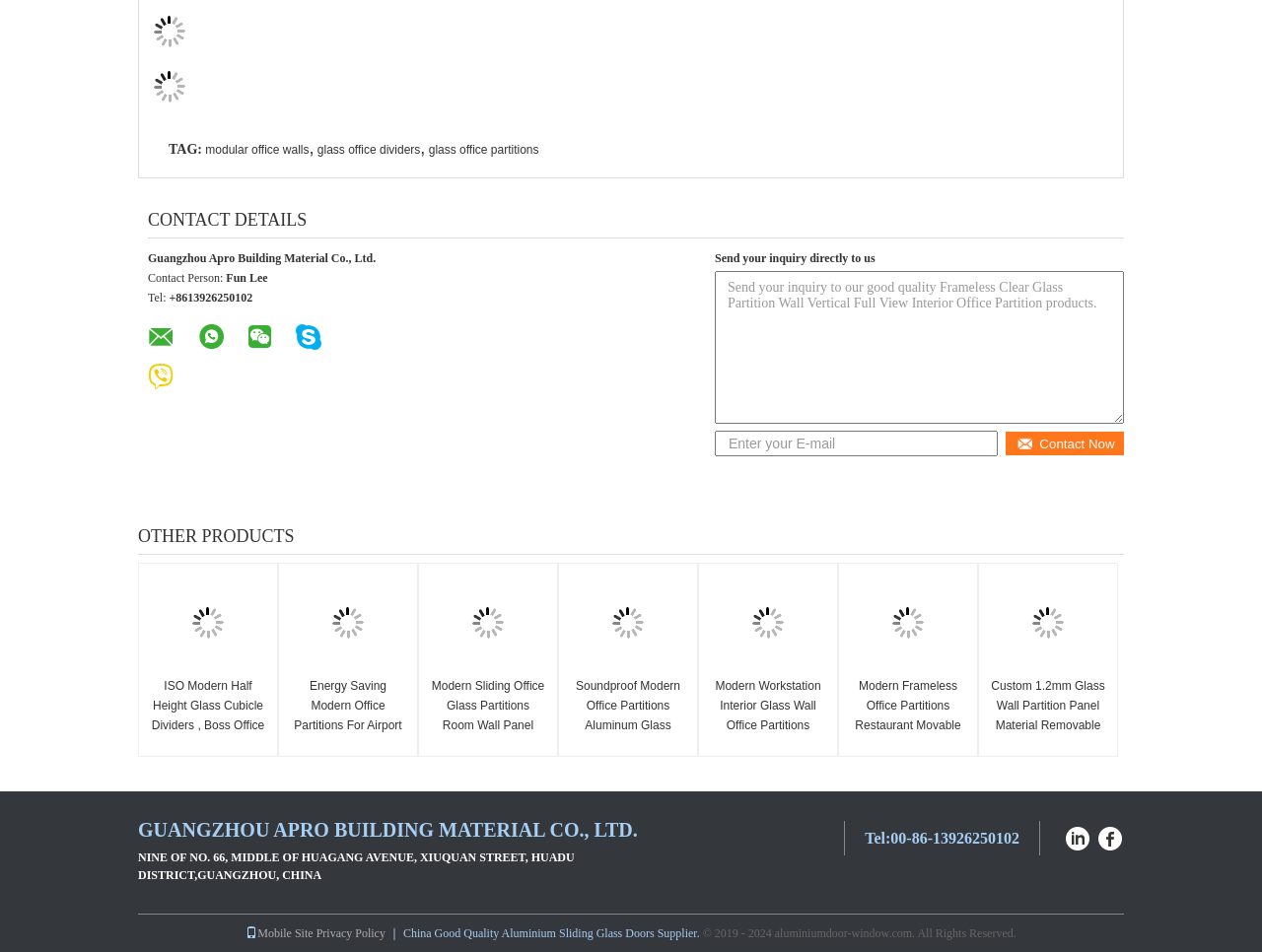What is the phone number of the company?
Answer the question with detailed information derived from the image.

The phone number of the company can be found in the contact details section, where it is written as '+8613926250102'.